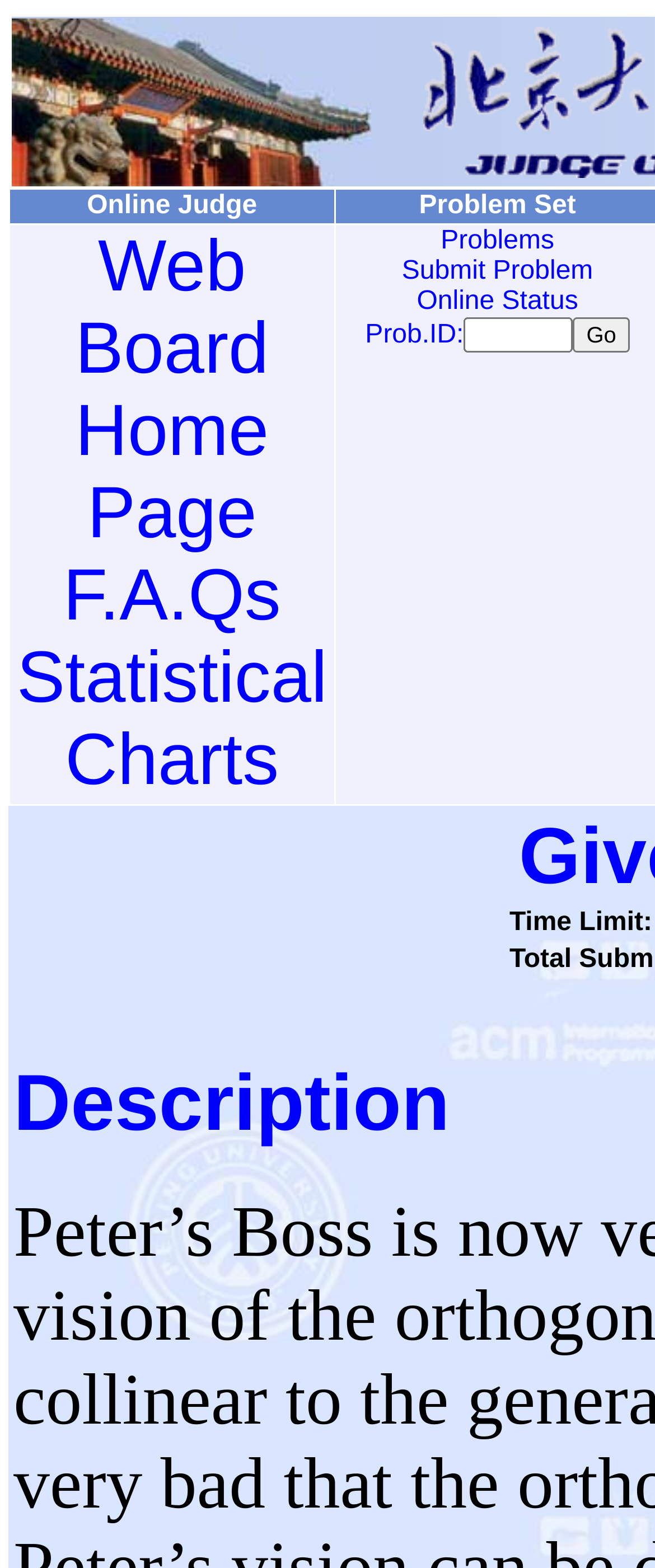How many links are available in the 'Web Board Home Page F.A.Qs Statistical Charts' section?
Refer to the image and give a detailed response to the question.

The section 'Web Board Home Page F.A.Qs Statistical Charts' contains four links: 'Web Board', 'Home Page', 'F.A.Qs', and 'Statistical Charts'.